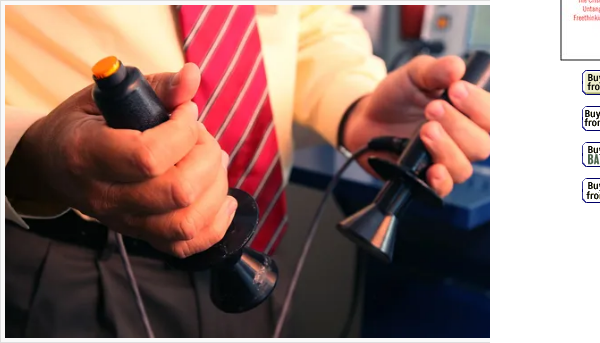Offer a detailed explanation of the image and its components.

In this image, a medical professional dressed in a yellow shirt and a red-striped tie is holding two devices used in electroconvulsive therapy (ECT). Each device features a rounded end designed to deliver electric shocks during treatment. The medical setting indicates a focus on discussing or demonstrating electroconvulsive therapy, which is often met with both intrigue and skepticism. This visual accompanies an article discussing the effectiveness and controversies surrounding ECT, highlighting the need for informed patient choices regarding treatment options. The image captures the seriousness of the topic while illustrating essential equipment used in psychiatric care.